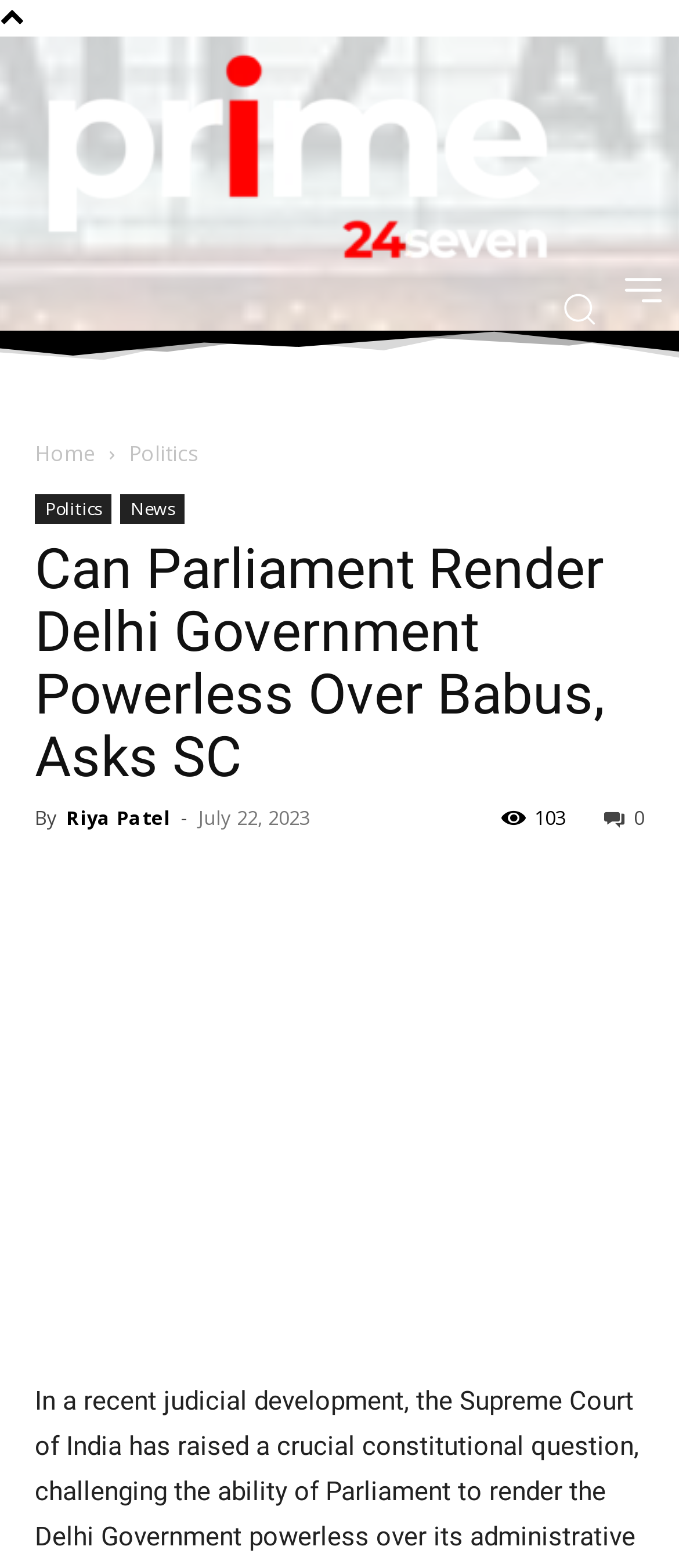Highlight the bounding box coordinates of the element you need to click to perform the following instruction: "Click the Home link."

[0.051, 0.28, 0.141, 0.299]